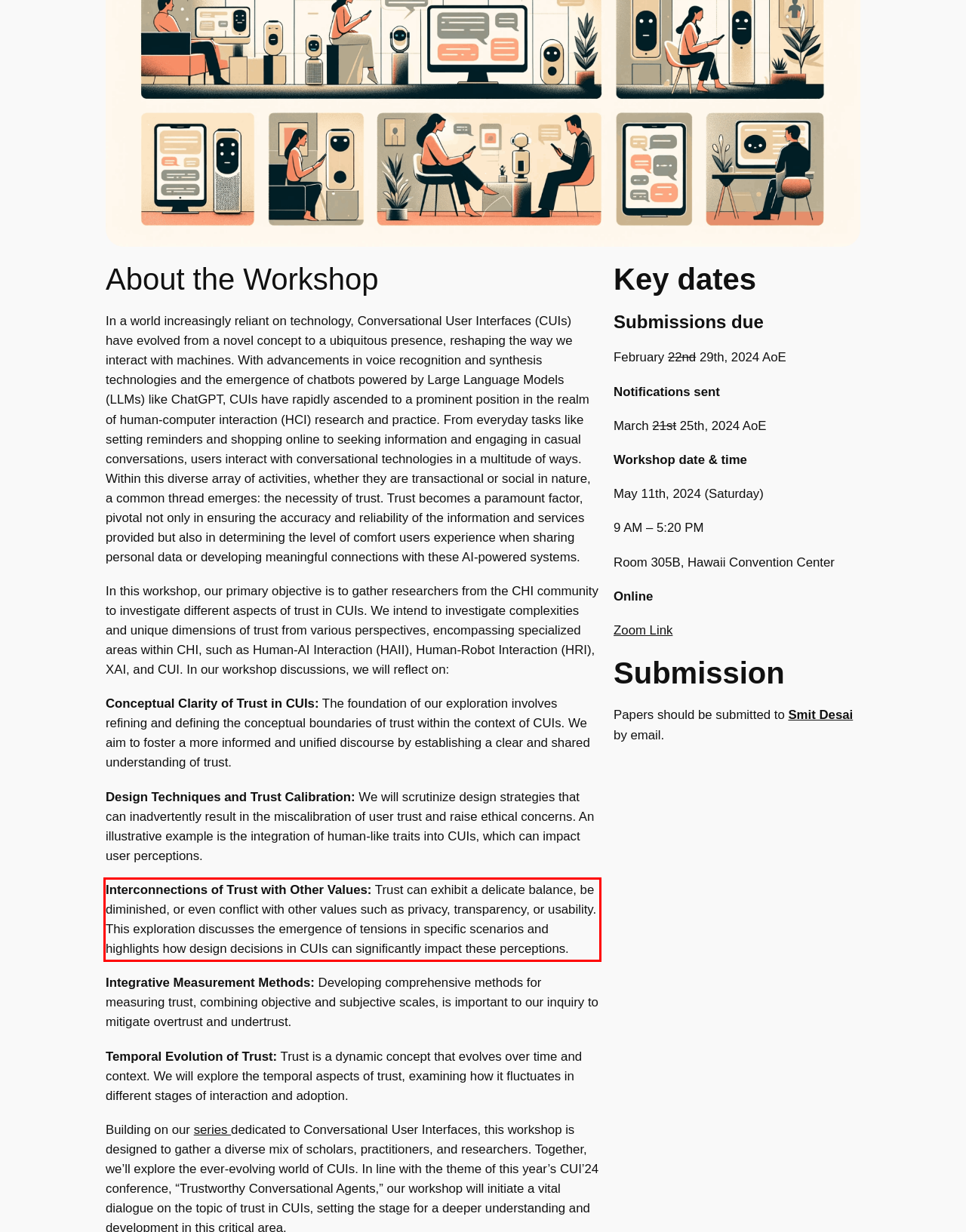Please identify and extract the text from the UI element that is surrounded by a red bounding box in the provided webpage screenshot.

Interconnections of Trust with Other Values: Trust can exhibit a delicate balance, be diminished, or even conflict with other values such as privacy, transparency, or usability. This exploration discusses the emergence of tensions in specific scenarios and highlights how design decisions in CUIs can significantly impact these perceptions.